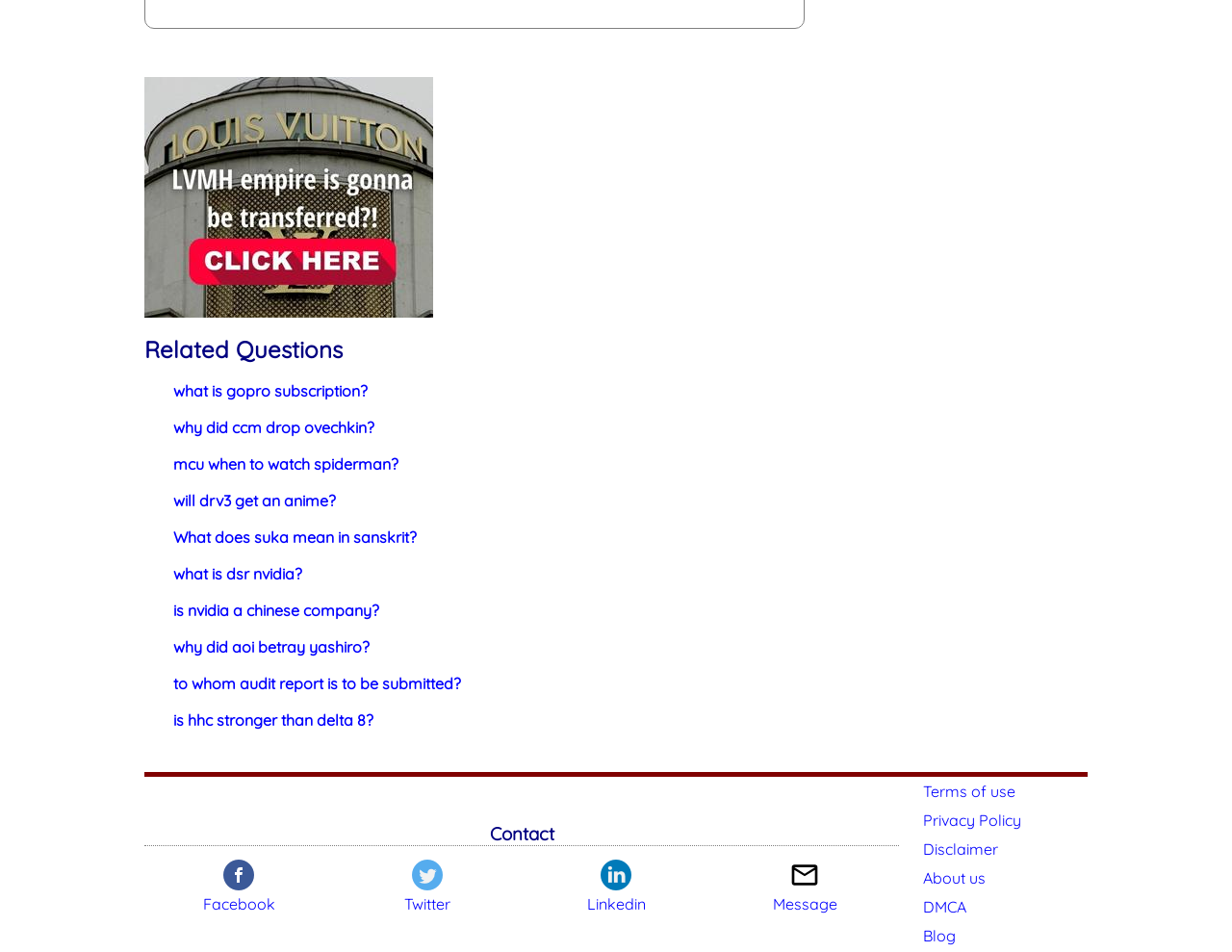Use a single word or phrase to answer the question:
What is the topic of the main text?

Android app development